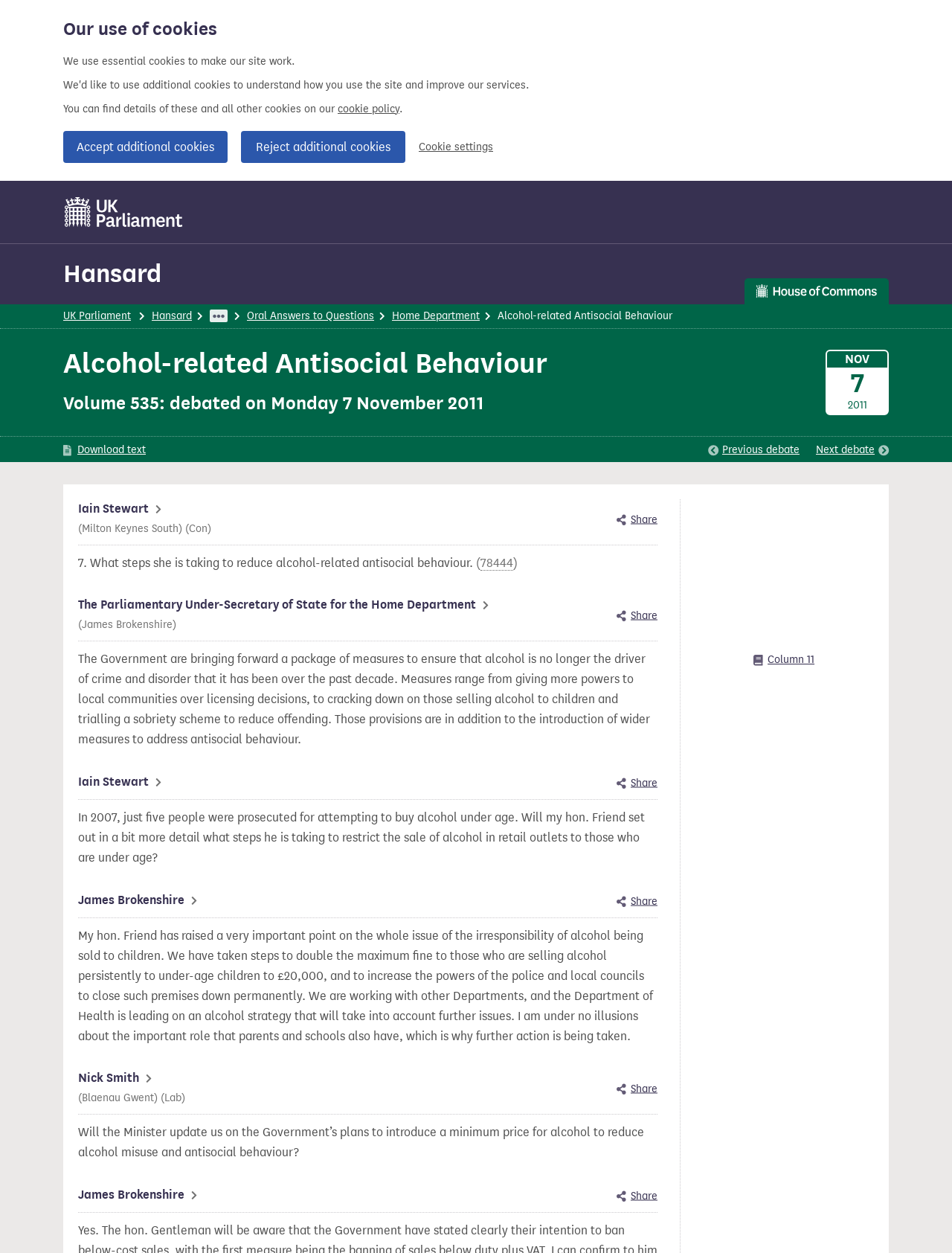Kindly provide the bounding box coordinates of the section you need to click on to fulfill the given instruction: "Download text".

[0.066, 0.353, 0.153, 0.366]